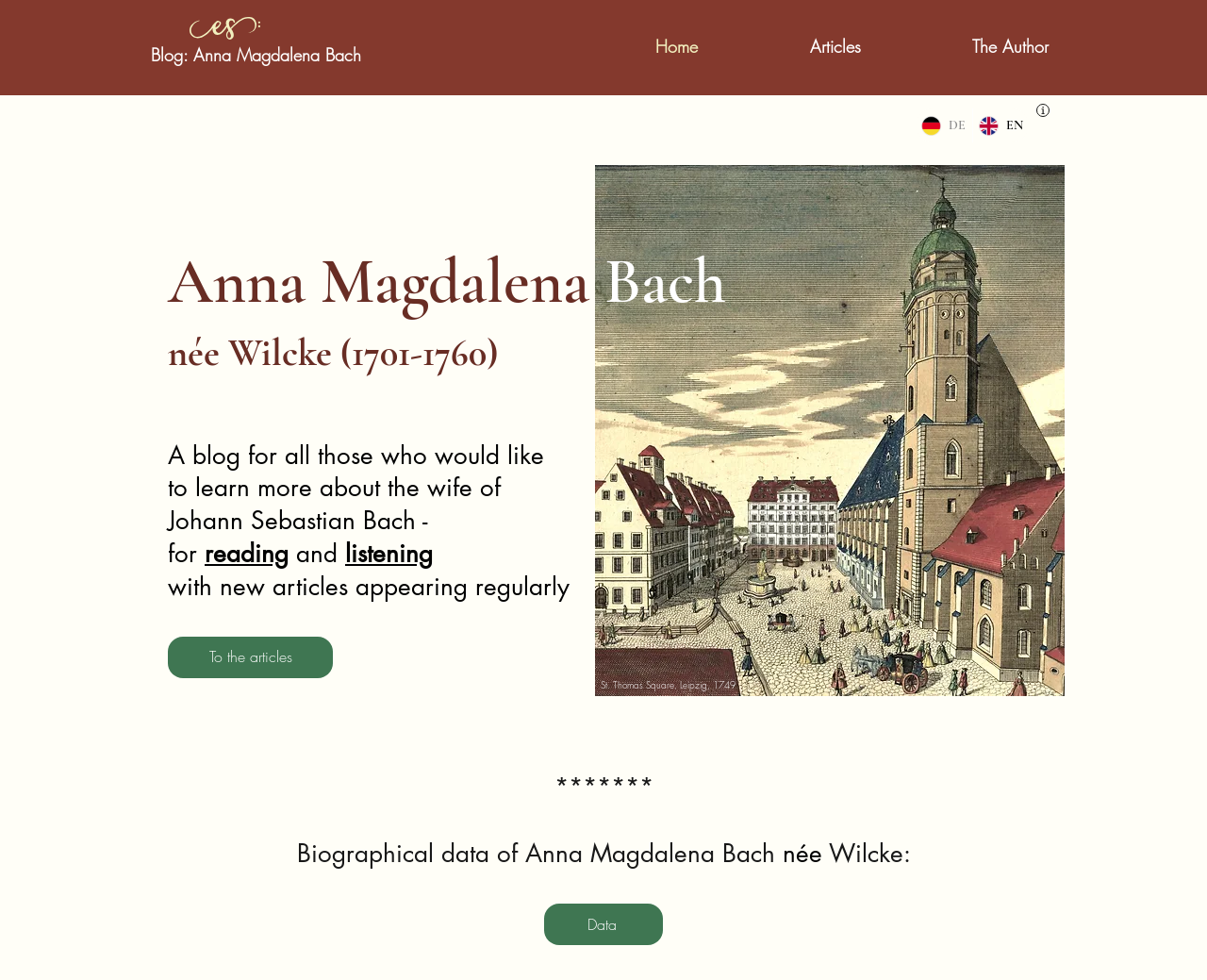Locate the primary heading on the webpage and return its text.

Anna Magdalena Bach